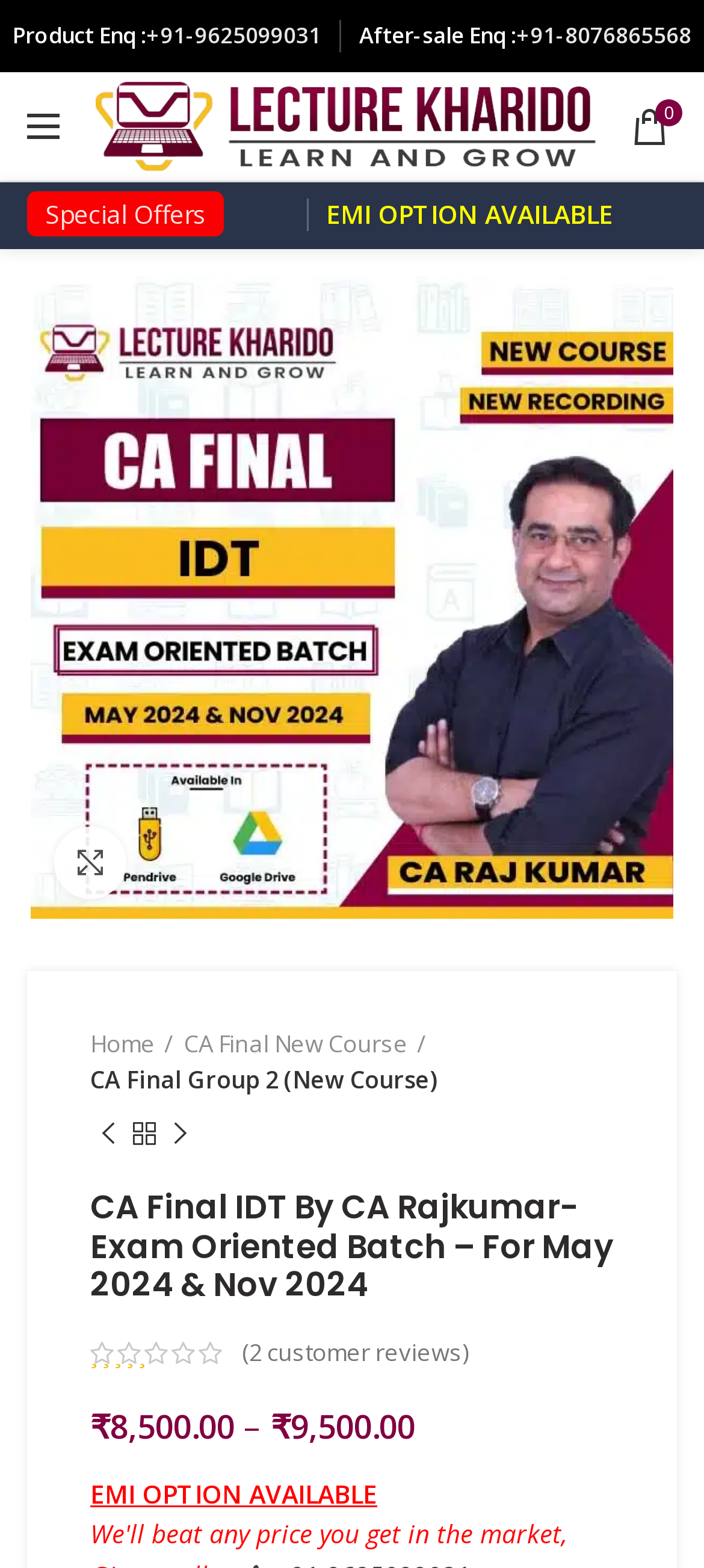Provide your answer in one word or a succinct phrase for the question: 
What is the phone number for product enquiry?

+91-9625099031